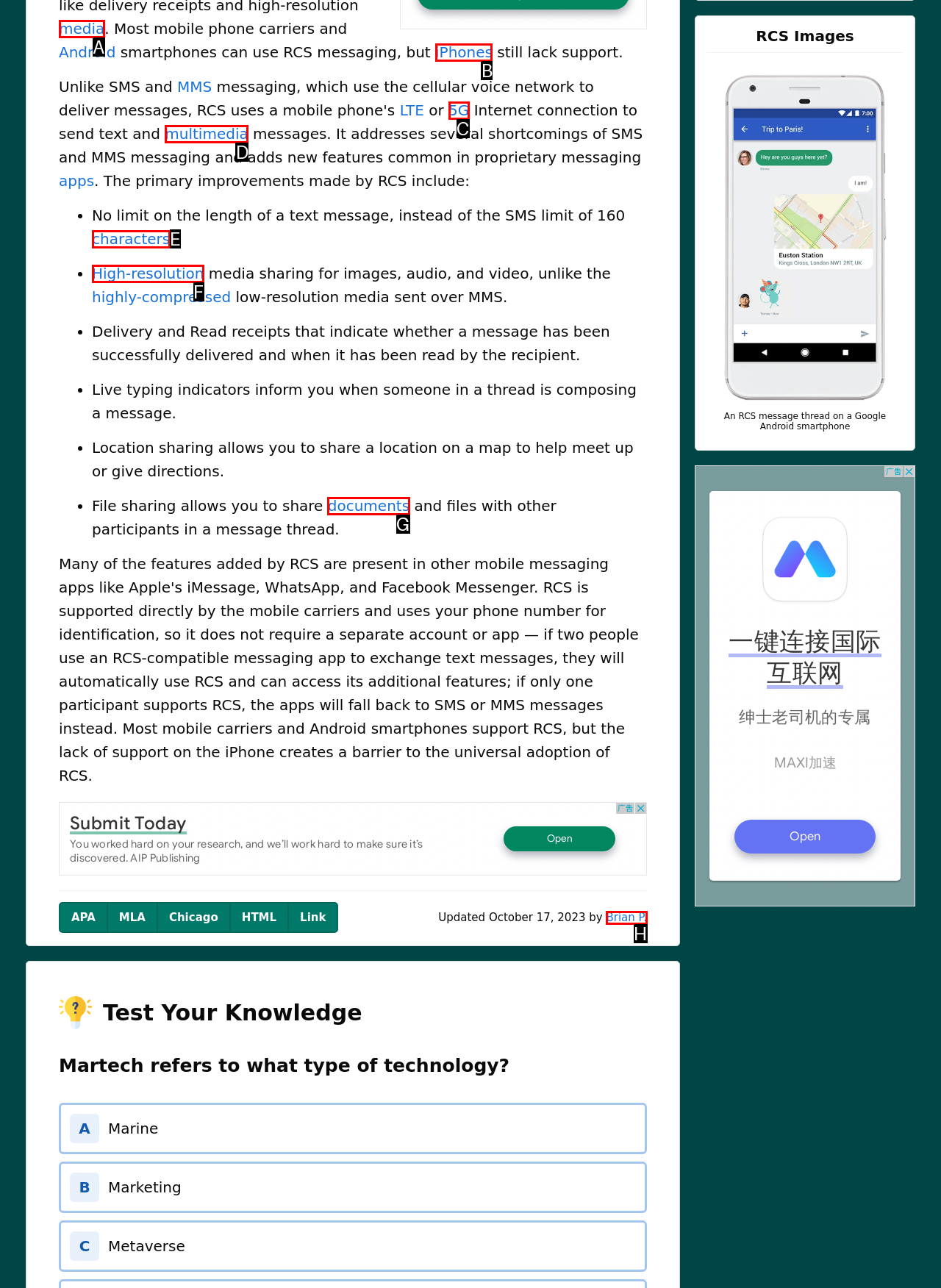From the available choices, determine which HTML element fits this description: Brian P. Respond with the correct letter.

H